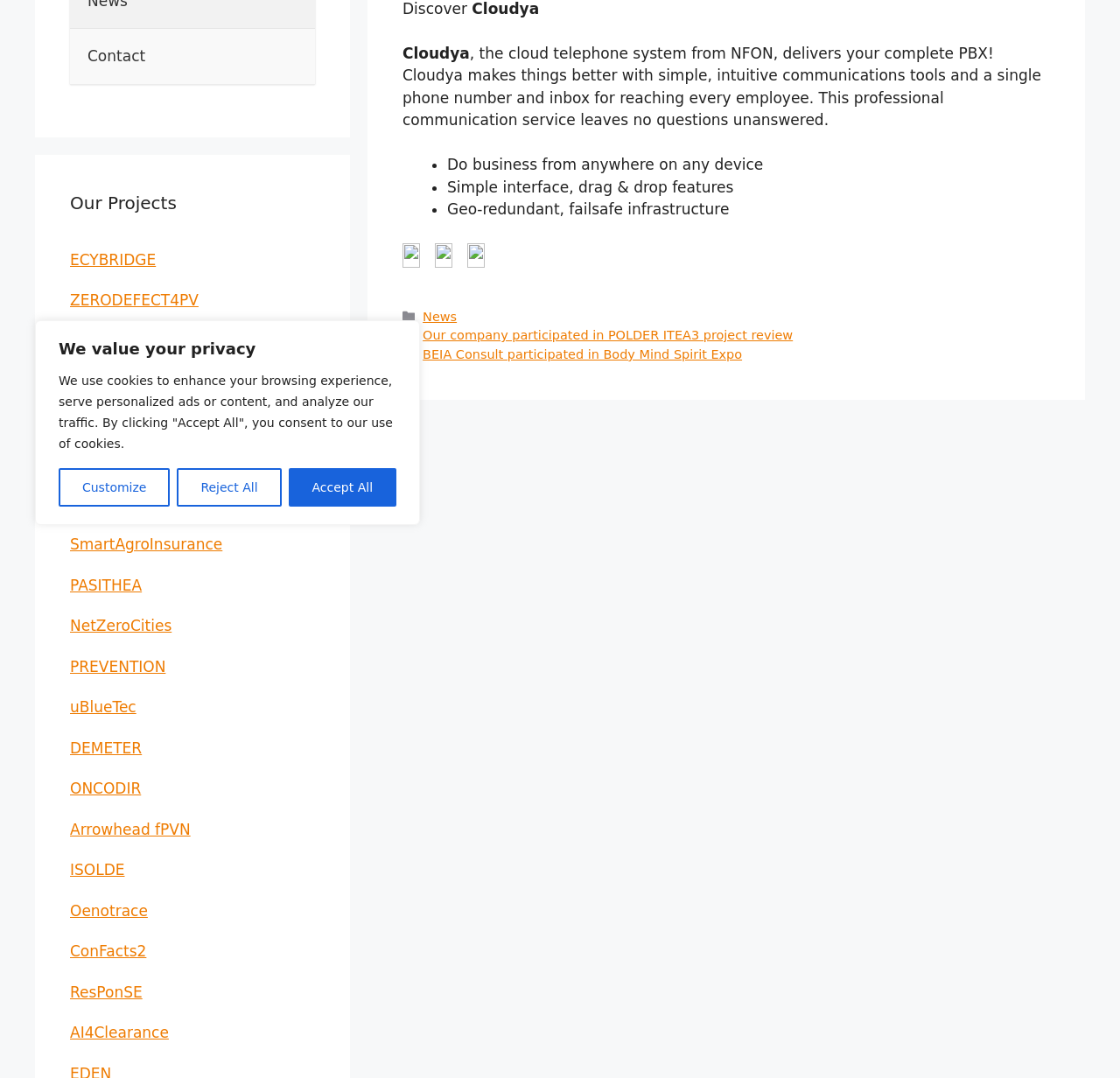Given the description of the UI element: "Oenotrace", predict the bounding box coordinates in the form of [left, top, right, bottom], with each value being a float between 0 and 1.

[0.062, 0.835, 0.281, 0.856]